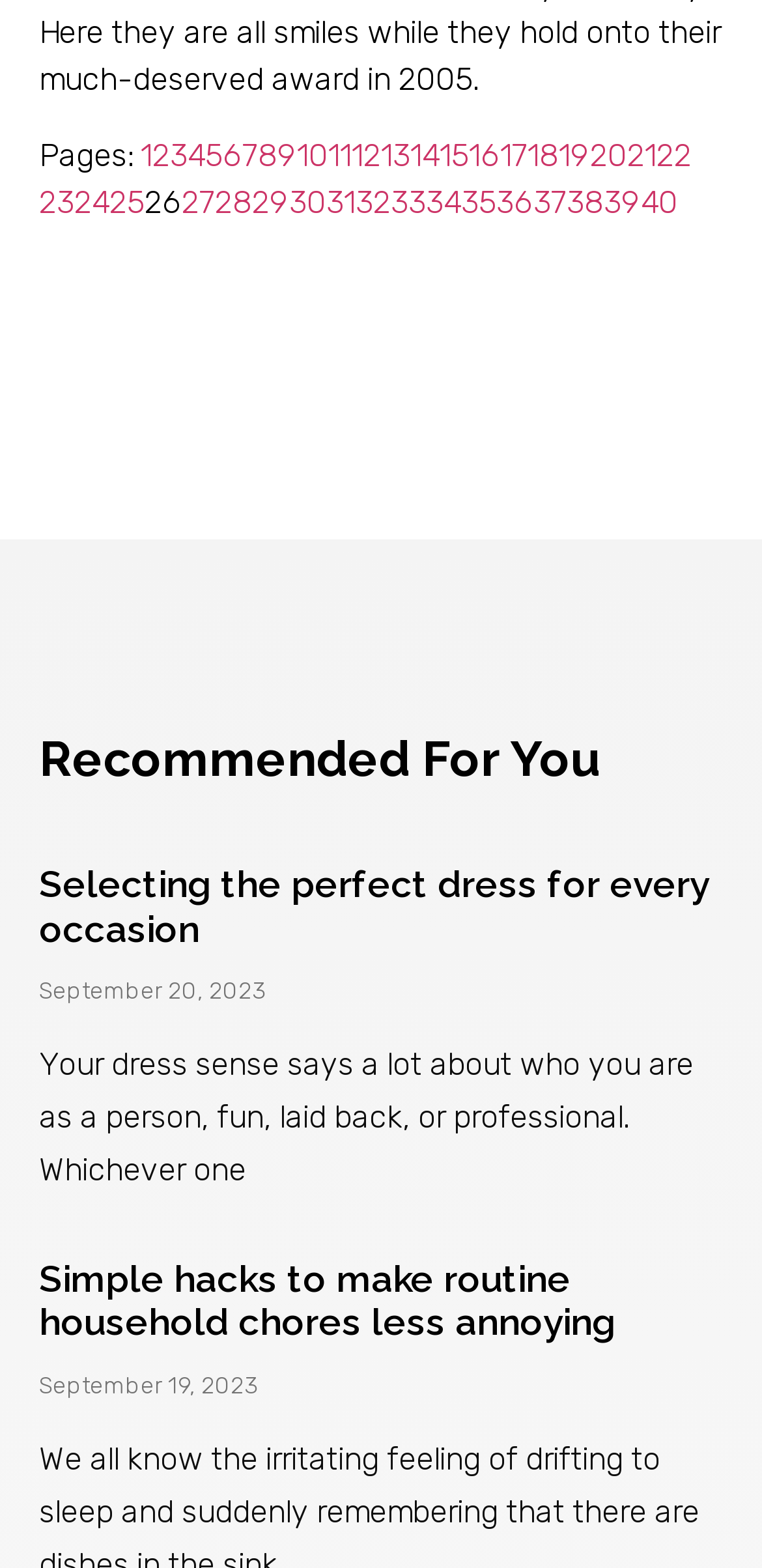Please specify the bounding box coordinates for the clickable region that will help you carry out the instruction: "Read the blog".

None